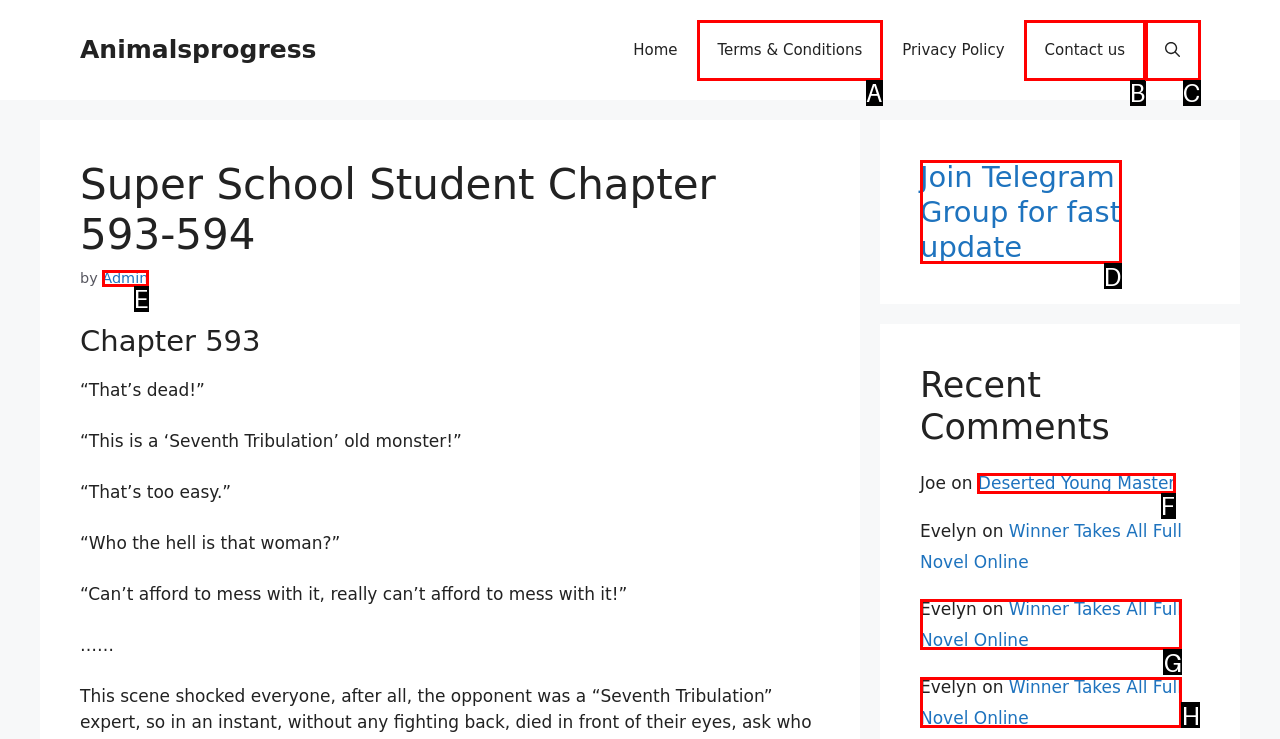Assess the description: Terms & Conditions and select the option that matches. Provide the letter of the chosen option directly from the given choices.

A